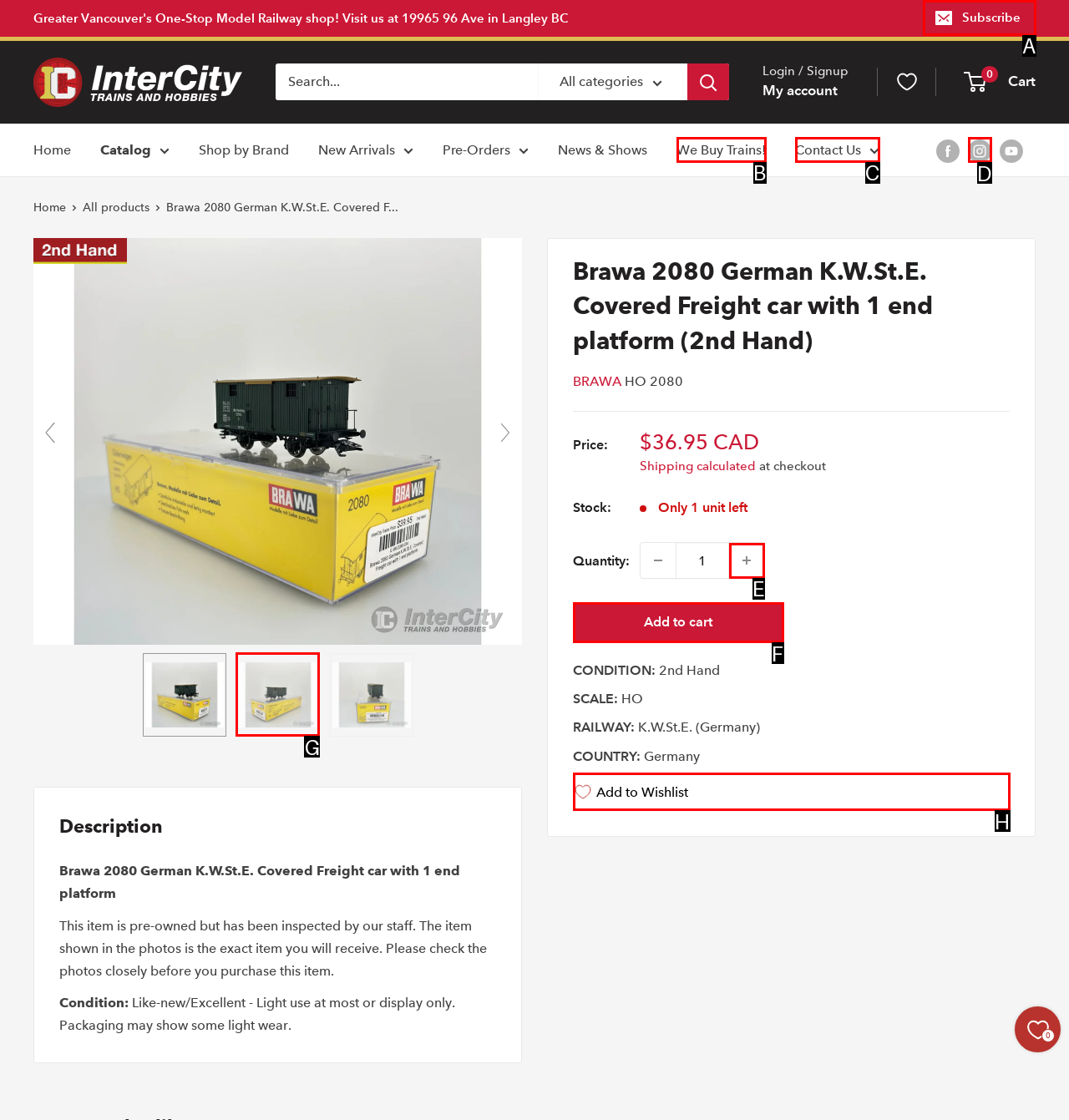Which letter corresponds to the correct option to complete the task: Add to cart?
Answer with the letter of the chosen UI element.

F